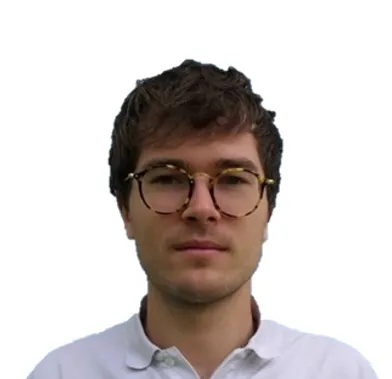What is the focus of Julien Mellet's research?
Based on the screenshot, answer the question with a single word or phrase.

Haptic control methods